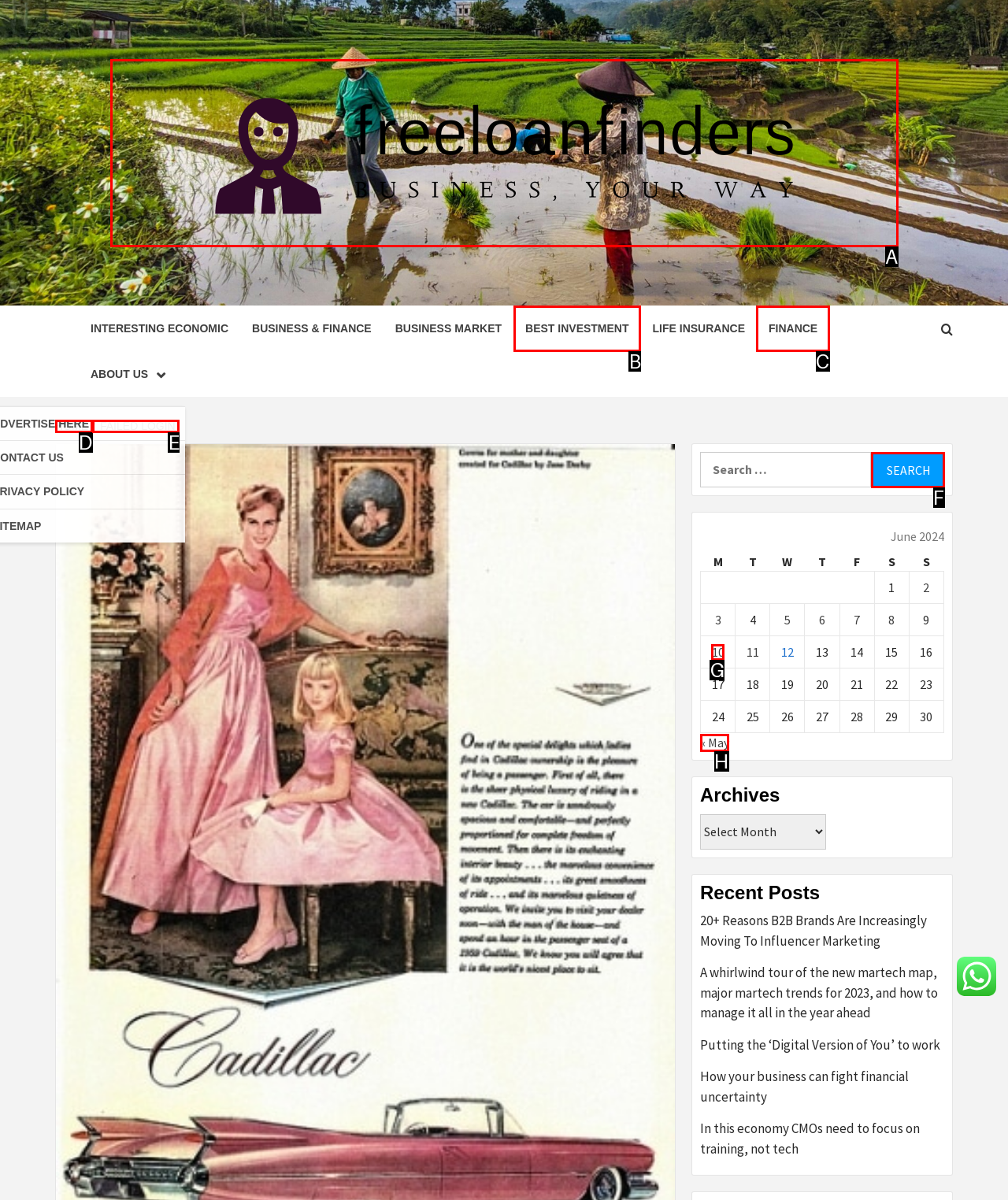Given the instruction: View previous month, which HTML element should you click on?
Answer with the letter that corresponds to the correct option from the choices available.

H